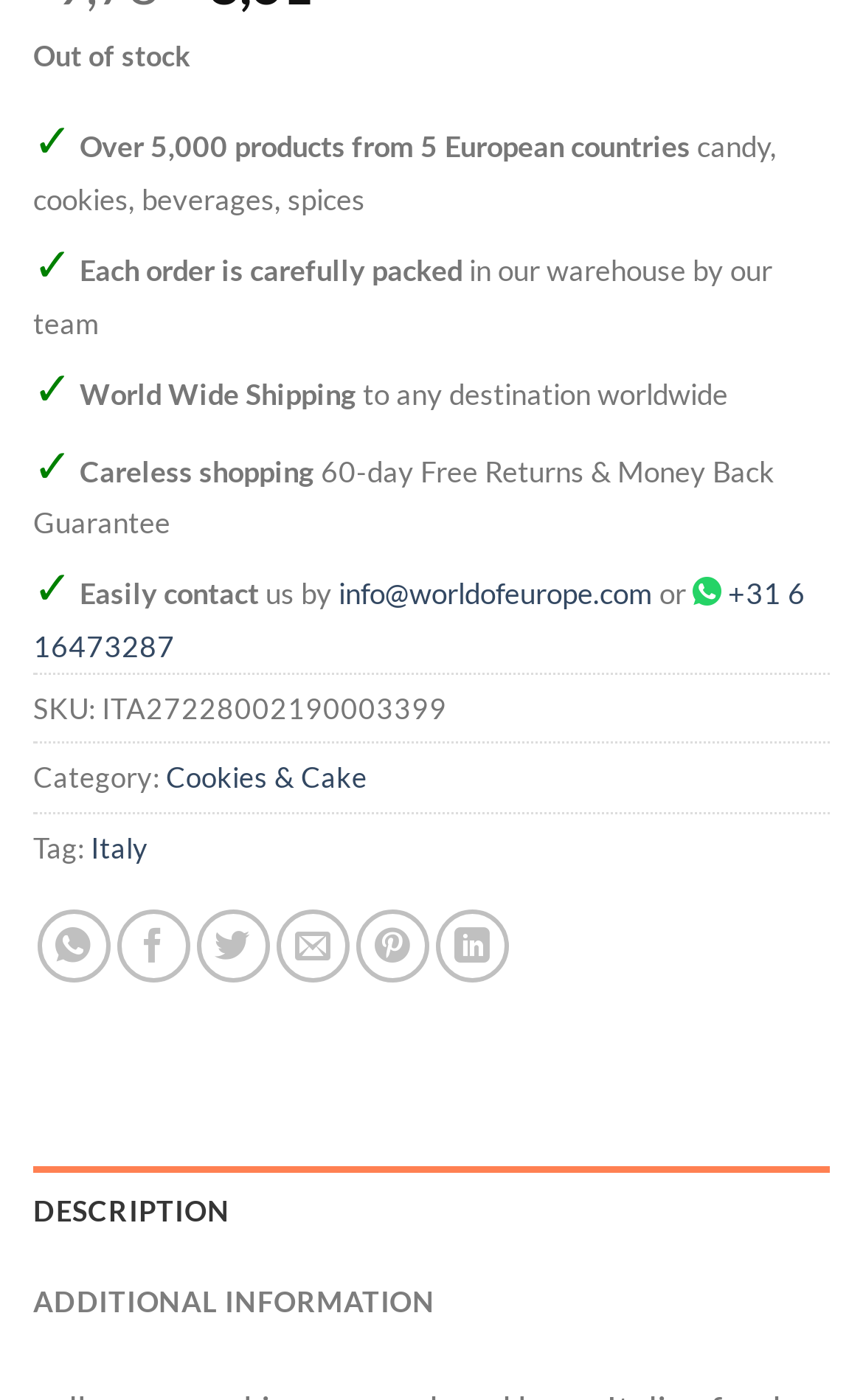Based on the visual content of the image, answer the question thoroughly: What is the category of the product?

The webpage displays a static text 'Category:' followed by a link 'Cookies & Cake', which suggests that the product belongs to the category of cookies and cake.